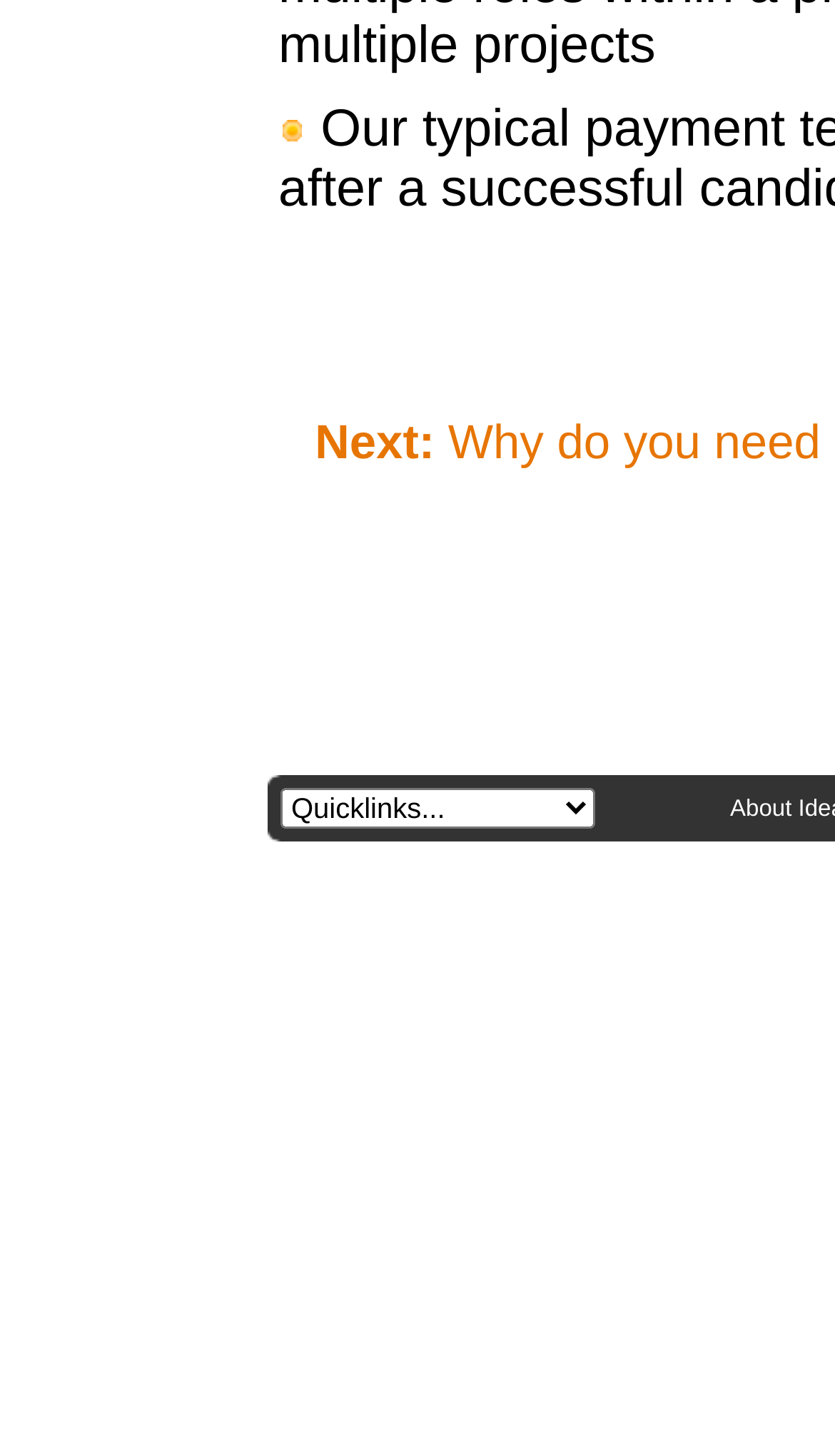Answer the following query concisely with a single word or phrase:
How many table cells are in the layout table?

4